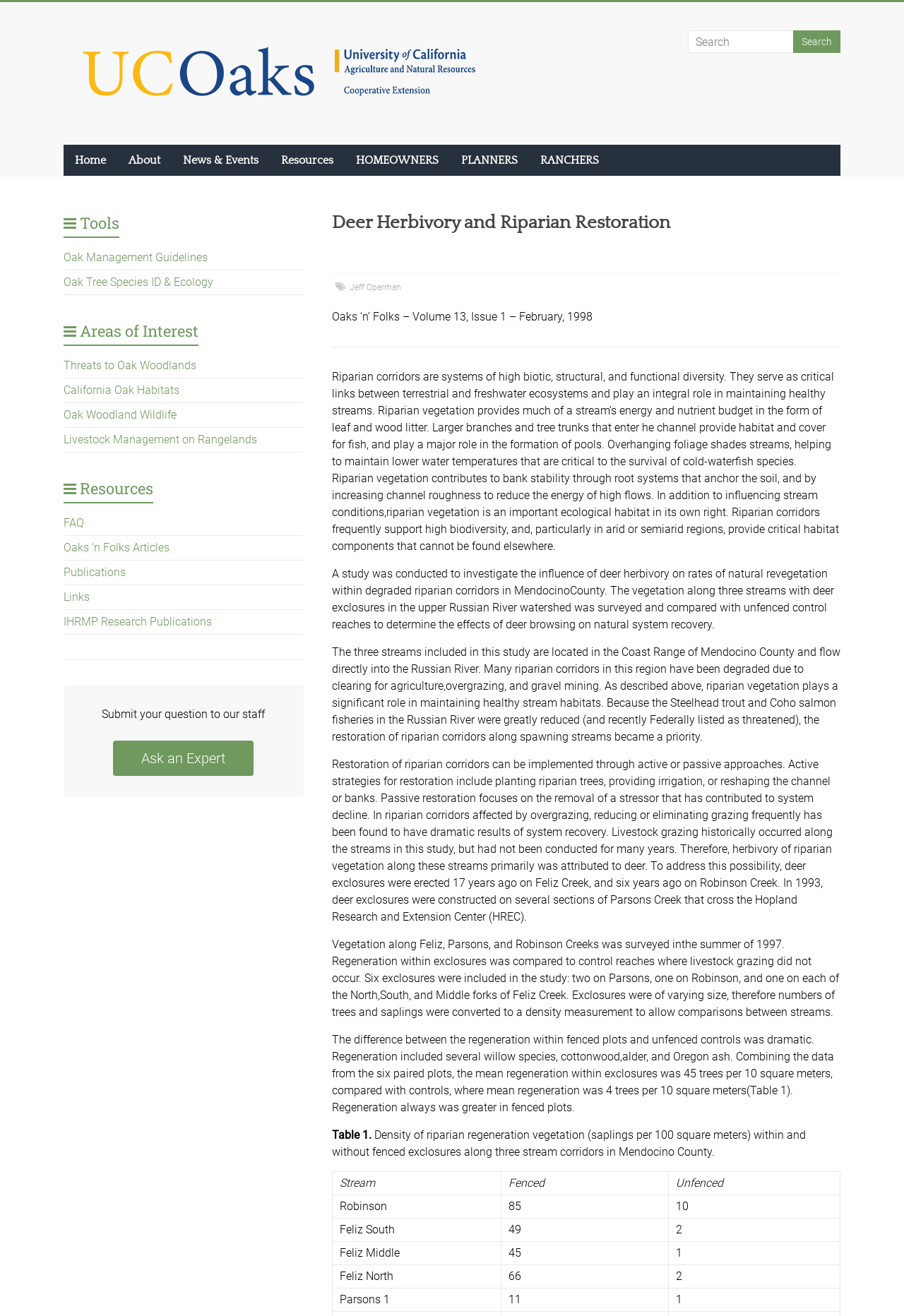Identify the bounding box coordinates for the element you need to click to achieve the following task: "Read Oaks ‘n’ Folks – Volume 13, Issue 1 – February, 1998". Provide the bounding box coordinates as four float numbers between 0 and 1, in the form [left, top, right, bottom].

[0.367, 0.236, 0.655, 0.246]